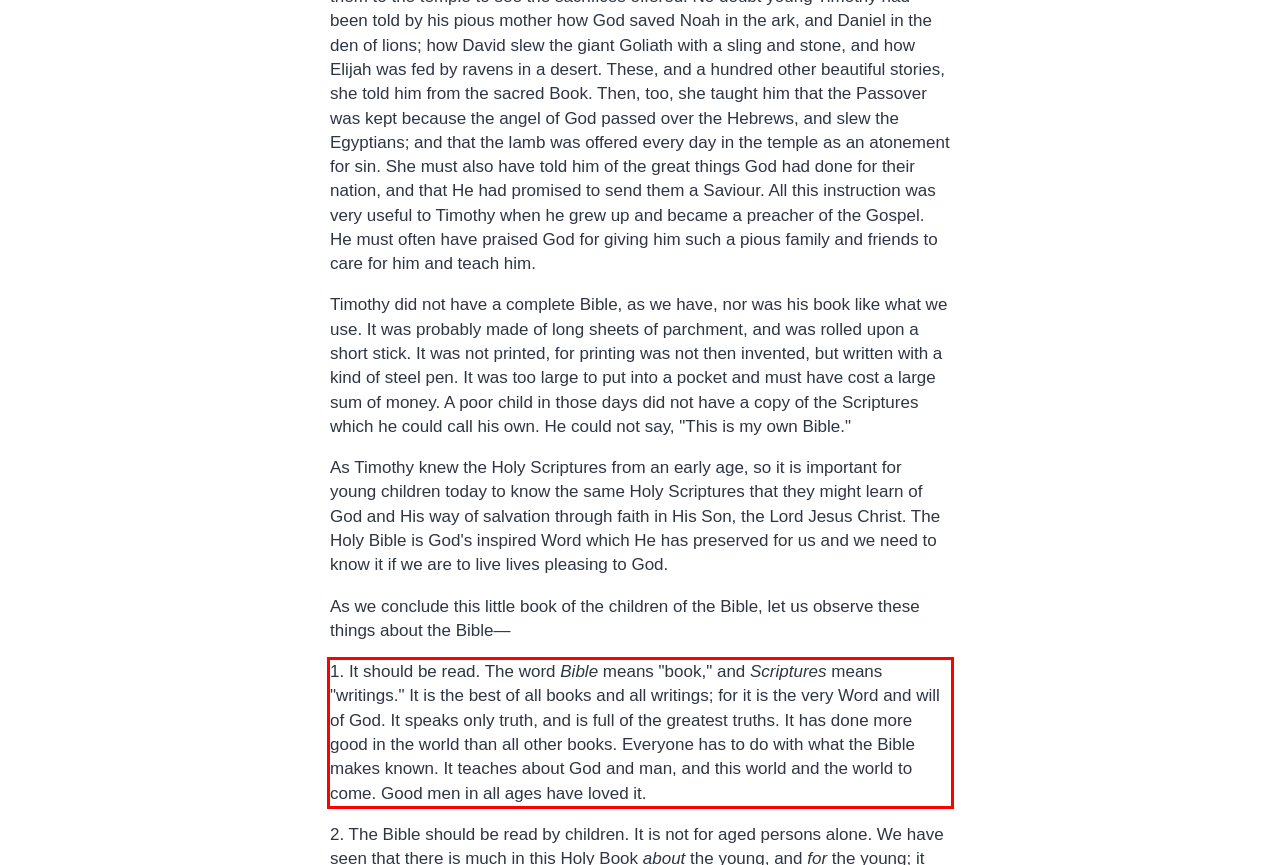You are presented with a screenshot containing a red rectangle. Extract the text found inside this red bounding box.

1. It should be read. The word Bible means "book," and Scriptures means "writings." It is the best of all books and all writings; for it is the very Word and will of God. It speaks only truth, and is full of the greatest truths. It has done more good in the world than all other books. Everyone has to do with what the Bible makes known. It teaches about God and man, and this world and the world to come. Good men in all ages have loved it.